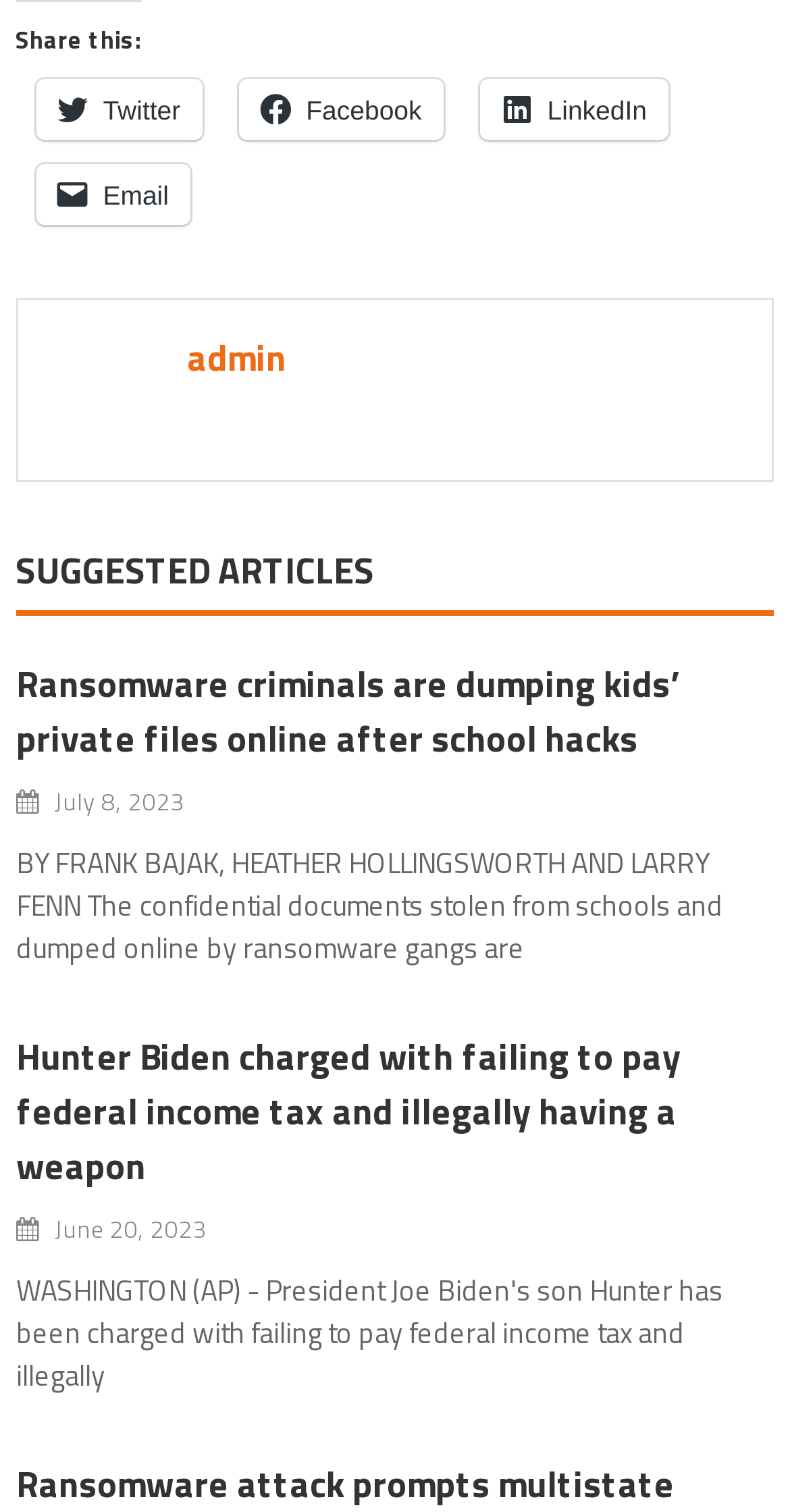Identify the bounding box coordinates of the element to click to follow this instruction: 'View article about Hunter Biden'. Ensure the coordinates are four float values between 0 and 1, provided as [left, top, right, bottom].

[0.02, 0.68, 0.98, 0.789]